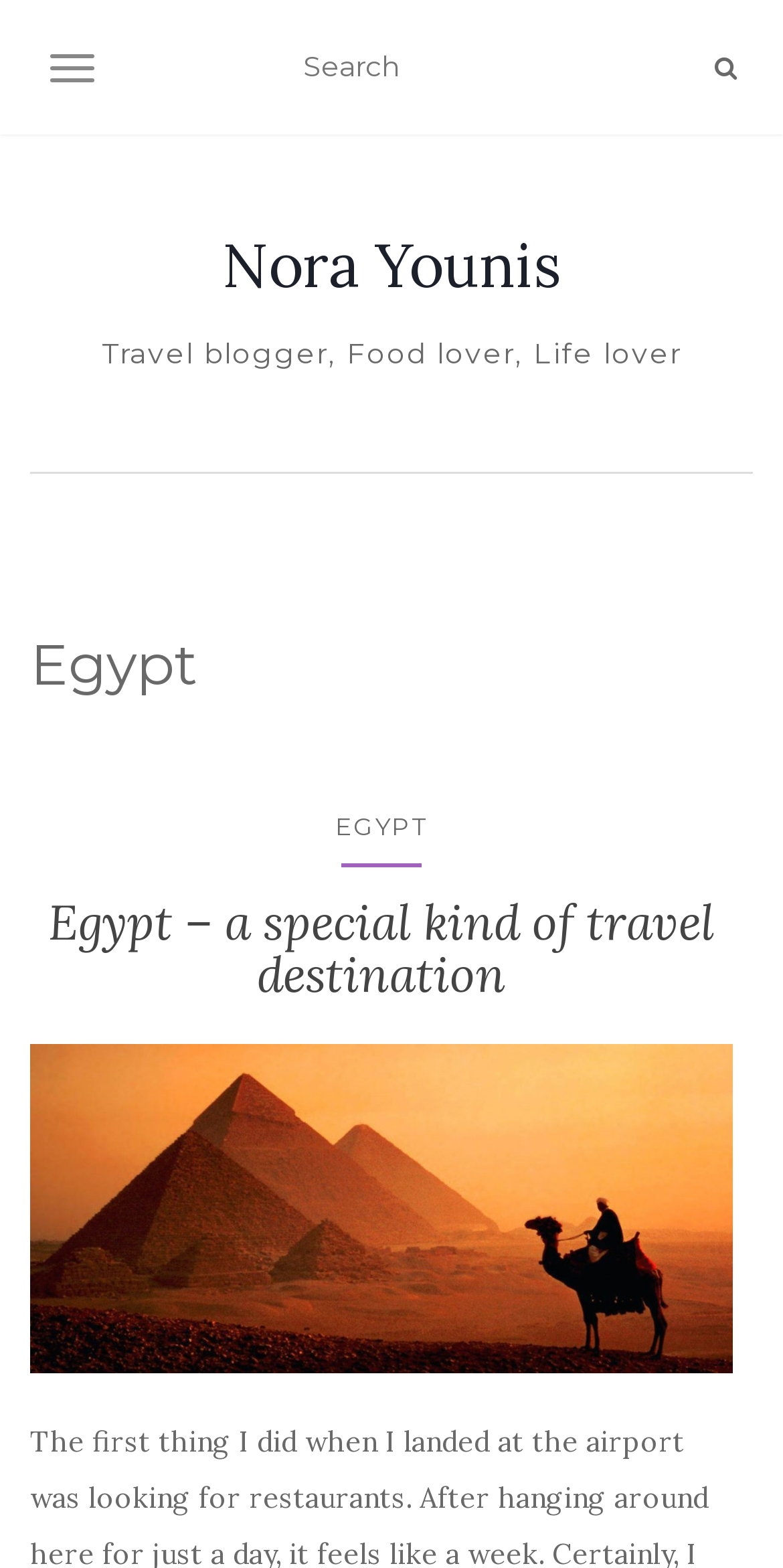Illustrate the webpage thoroughly, mentioning all important details.

The webpage is titled "Egypt Archives - Nora Younis" and appears to be a personal blog or website. At the top left corner, there is a button labeled "TOGGLE NAVIGATION". Next to it, on the top right corner, is a search bar with a textbox labeled "Search" and a button with a magnifying glass icon. 

Below the search bar, in the middle of the page, is a link to "Nora Younis", which is likely the author's name or profile. Underneath this link is a brief description of the author, stating that they are a "Travel blogger, Food lover, Life lover".

The main content of the page is divided into sections, with a large heading "Egypt" at the top. Below this heading, there is a link to "EGYPT" and a subheading that reads "Egypt – a special kind of travel destination". This subheading is also a link, and there is another identical link below it. The content of the webpage appears to be focused on travel and exploration in Egypt.